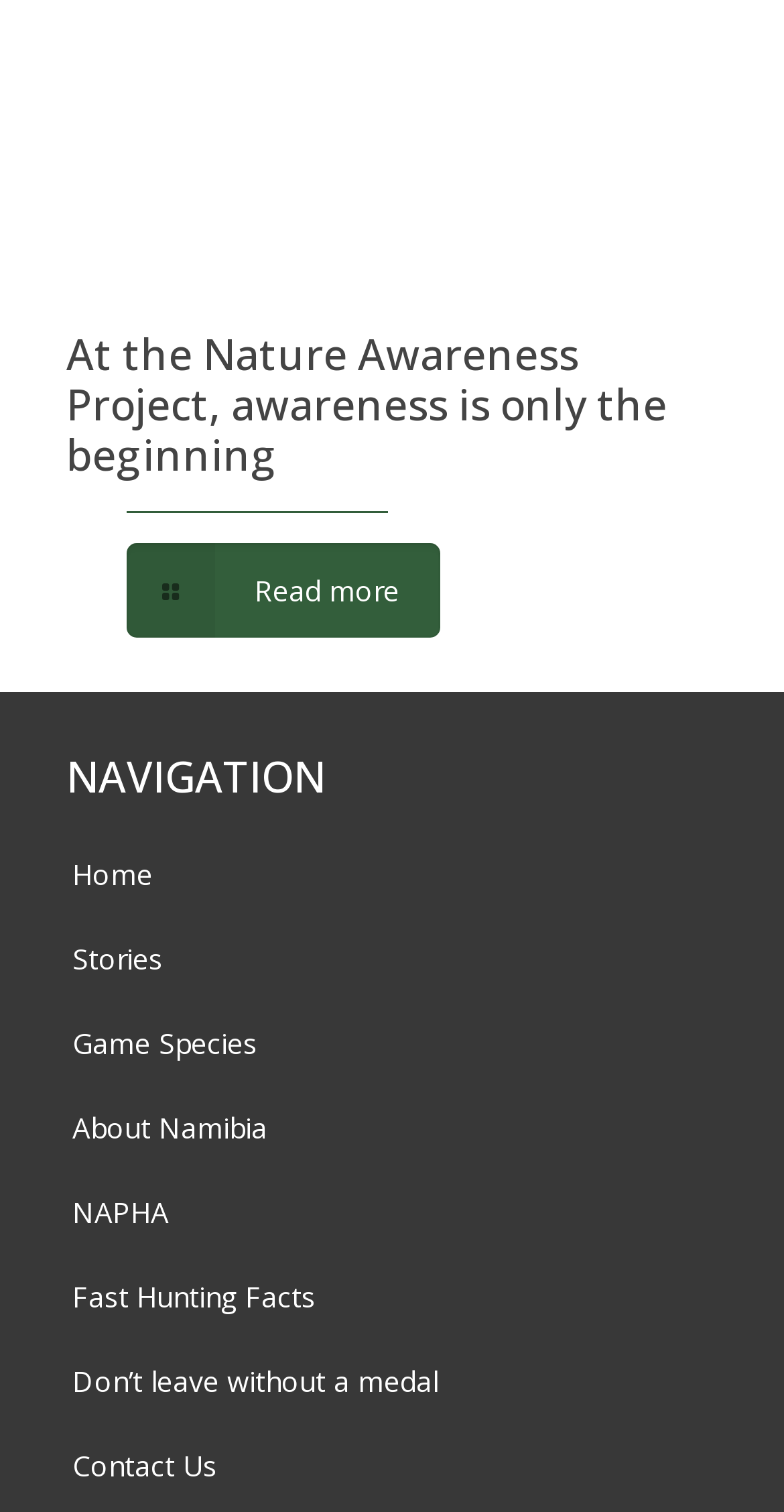Determine the bounding box coordinates of the area to click in order to meet this instruction: "Go to the Home page".

[0.085, 0.551, 0.915, 0.607]